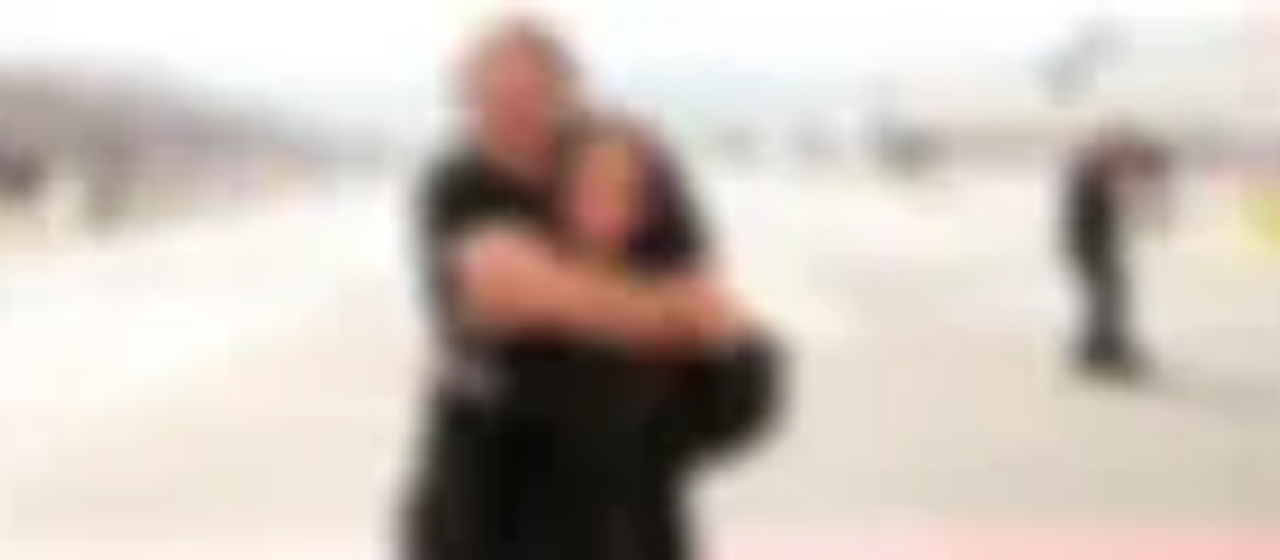What is the environment in the background of the image?
Use the image to give a comprehensive and detailed response to the question.

The caption describes the environment in the background of the image as a racetrack, which conveys a sense of excitement and camaraderie, highlighting their dedication to building and racing cars together.